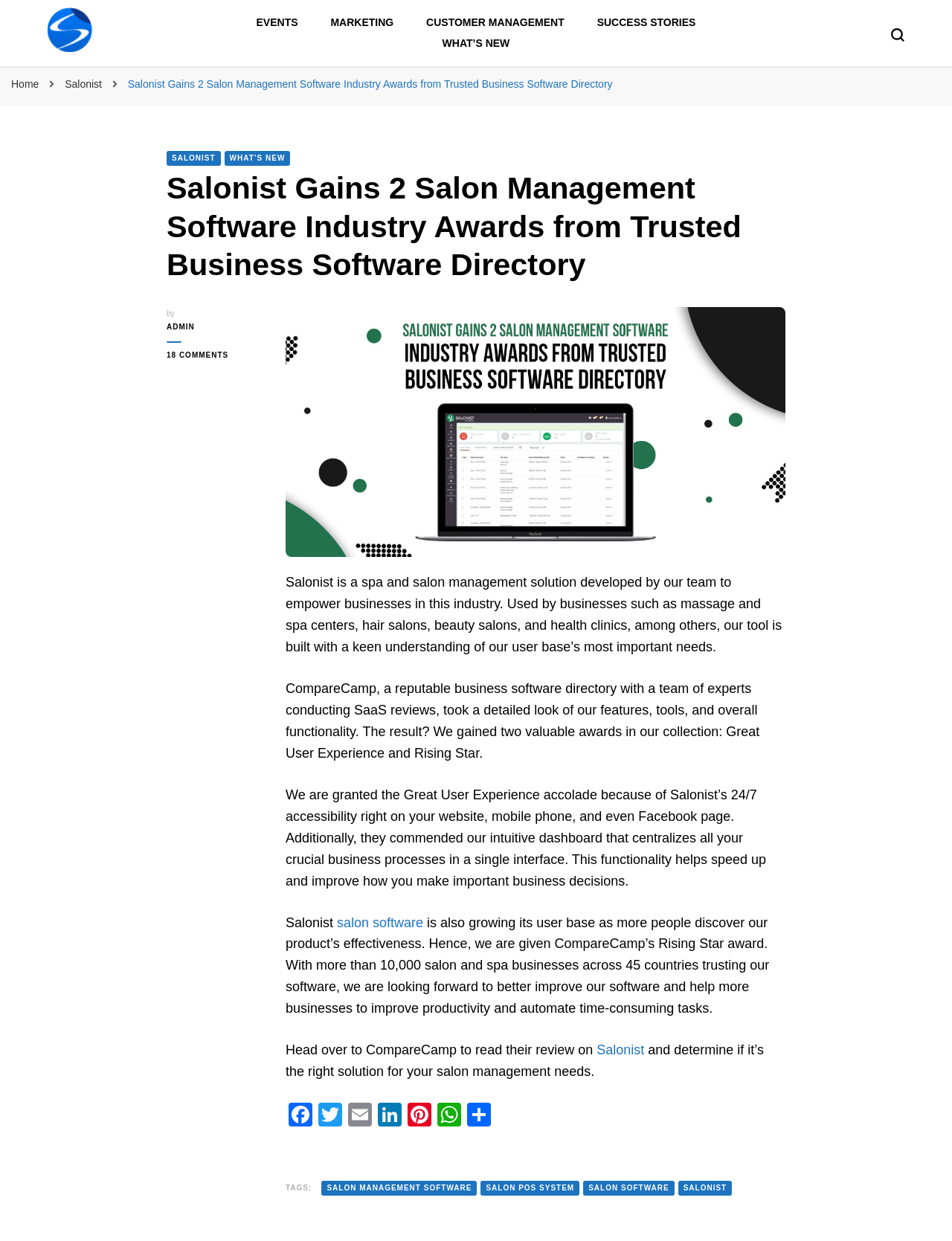Please identify the bounding box coordinates of where to click in order to follow the instruction: "Read the blog article".

[0.175, 0.247, 0.825, 0.97]